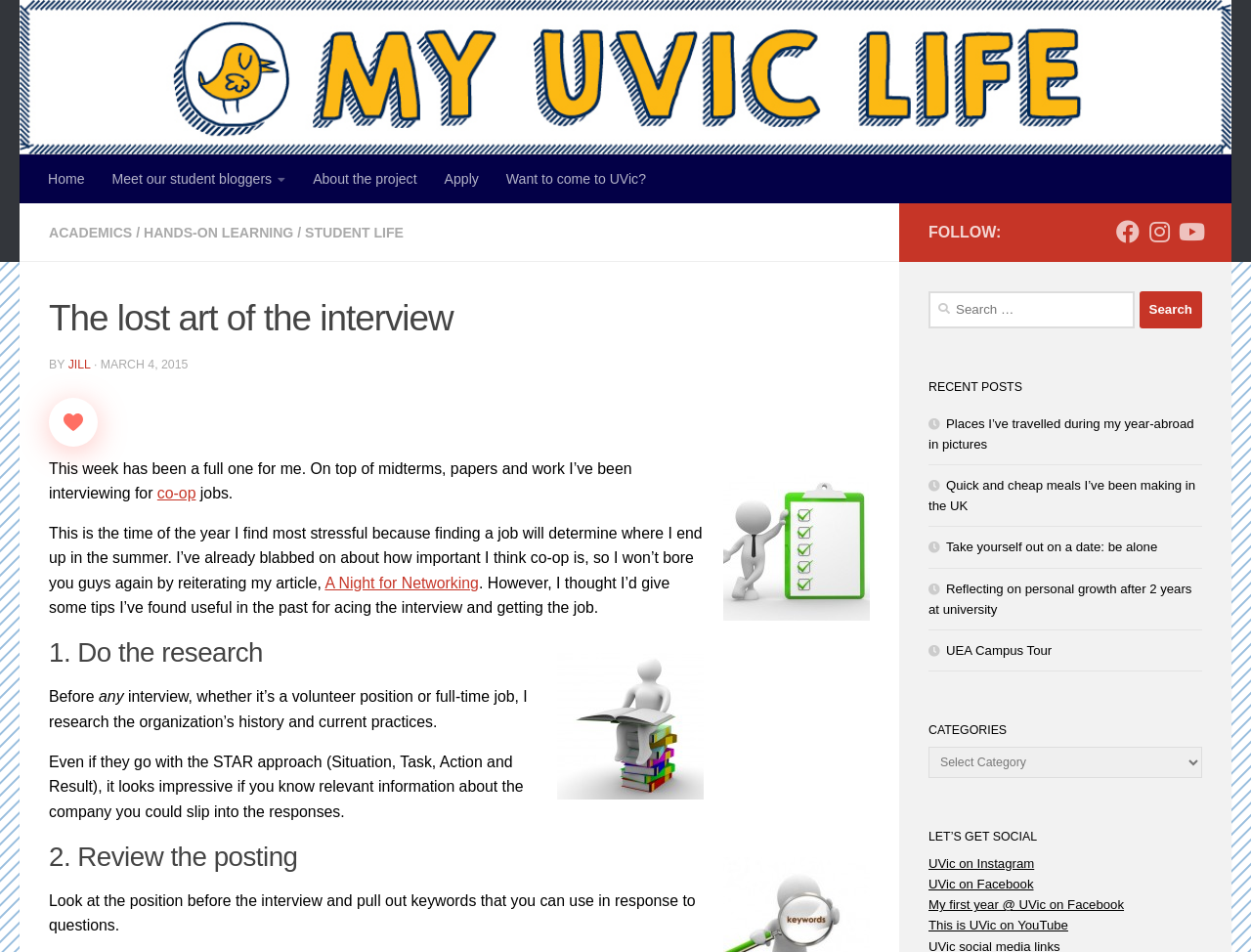What is the topic of the blog post?
Please provide a detailed answer to the question.

The topic of the blog post is mentioned in the heading element as 'The lost art of the interview' which is a heading element with OCR text 'The lost art of the interview'.